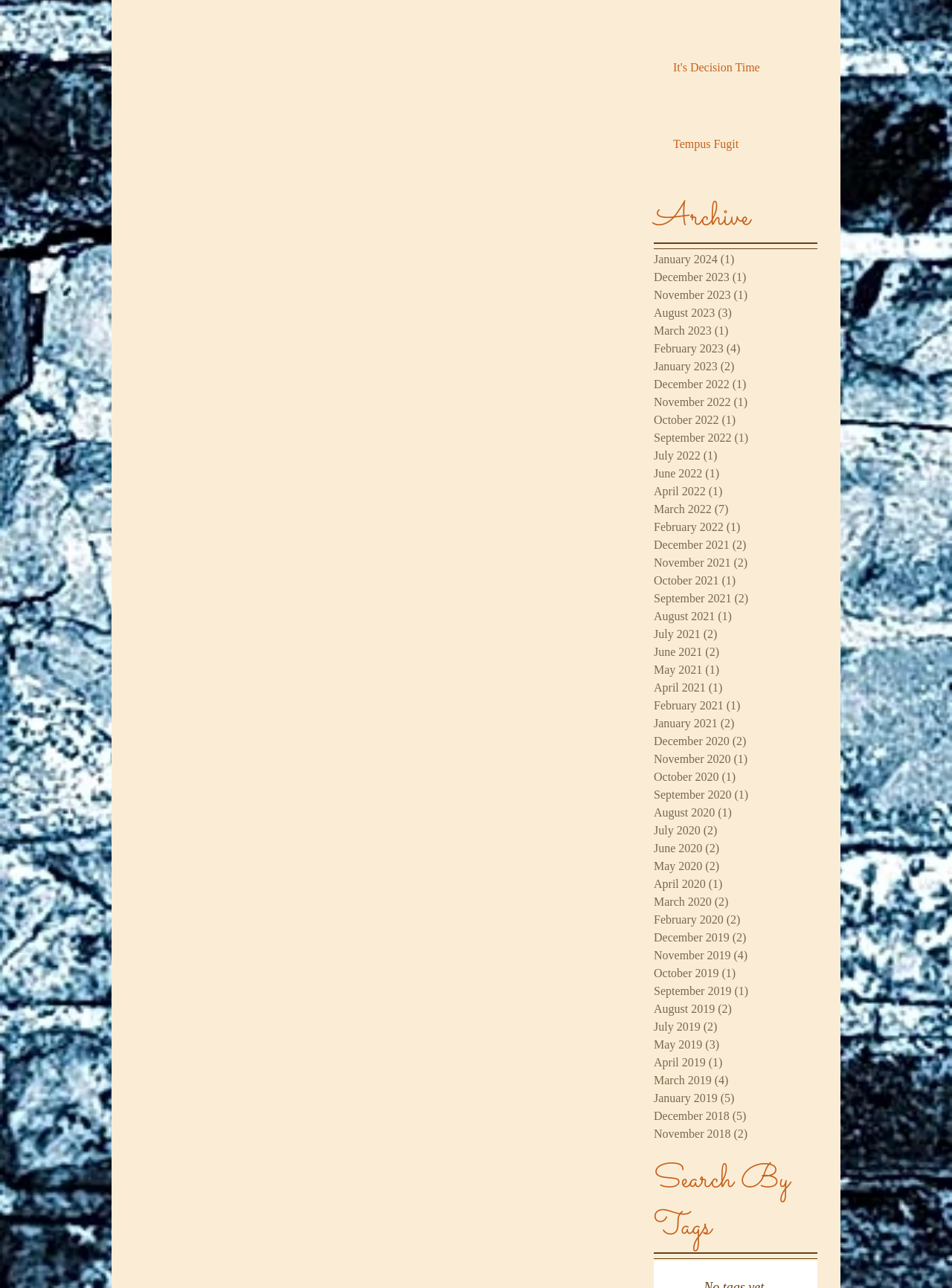Determine the bounding box coordinates of the element that should be clicked to execute the following command: "Contact via email".

None